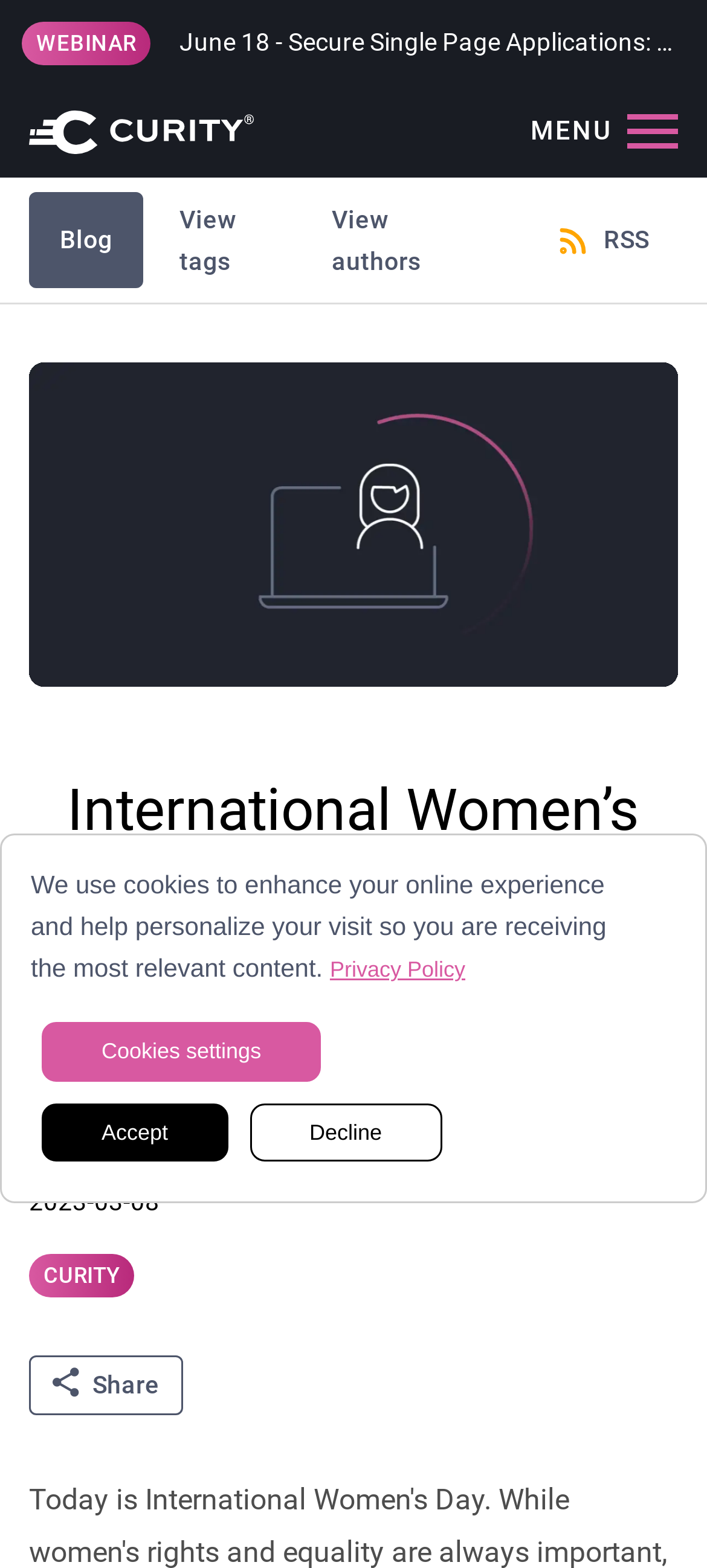What is the date of the blog post?
Give a one-word or short phrase answer based on the image.

2023-03-08